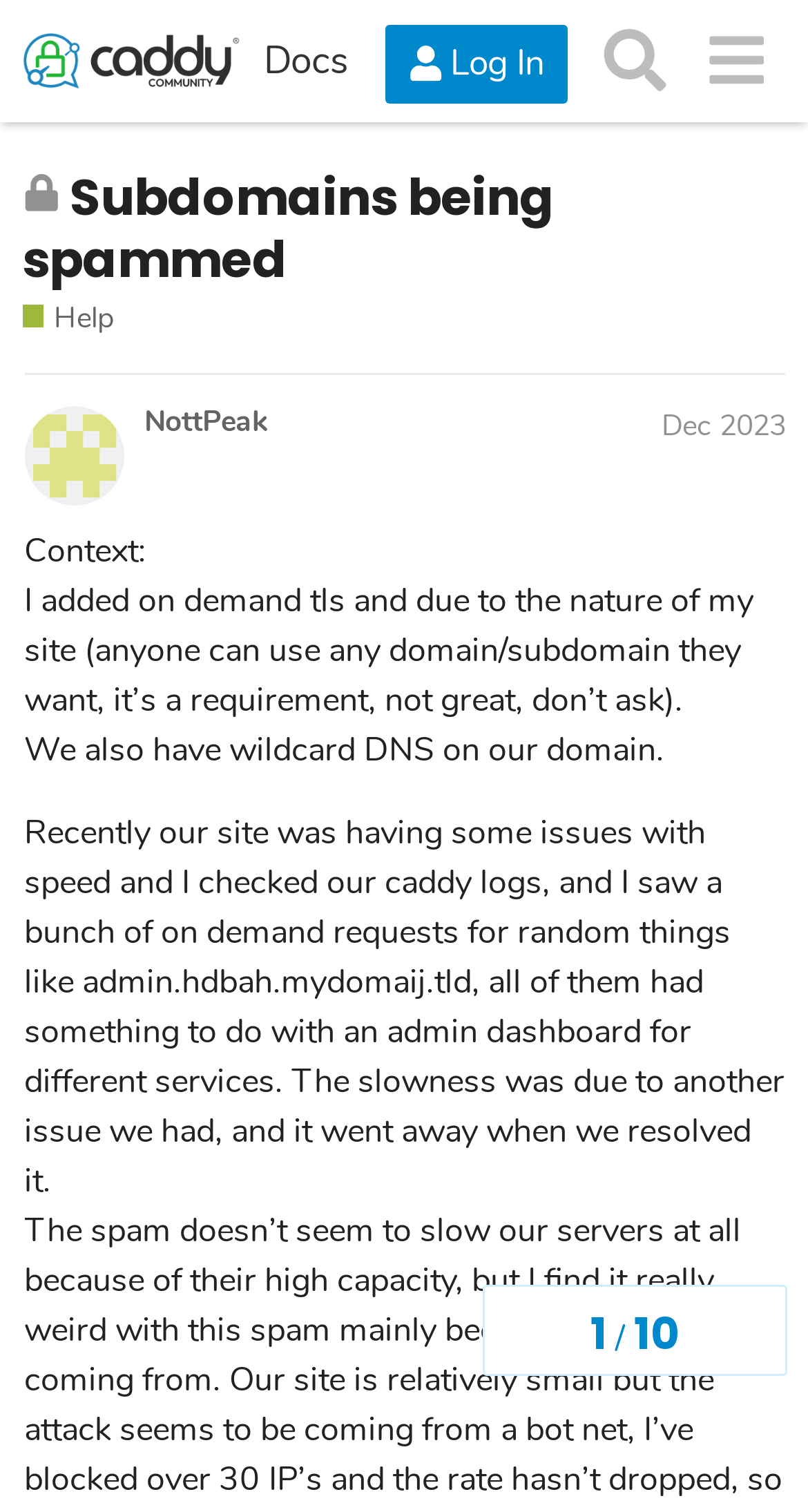What is the current topic progress? Refer to the image and provide a one-word or short phrase answer.

1/10